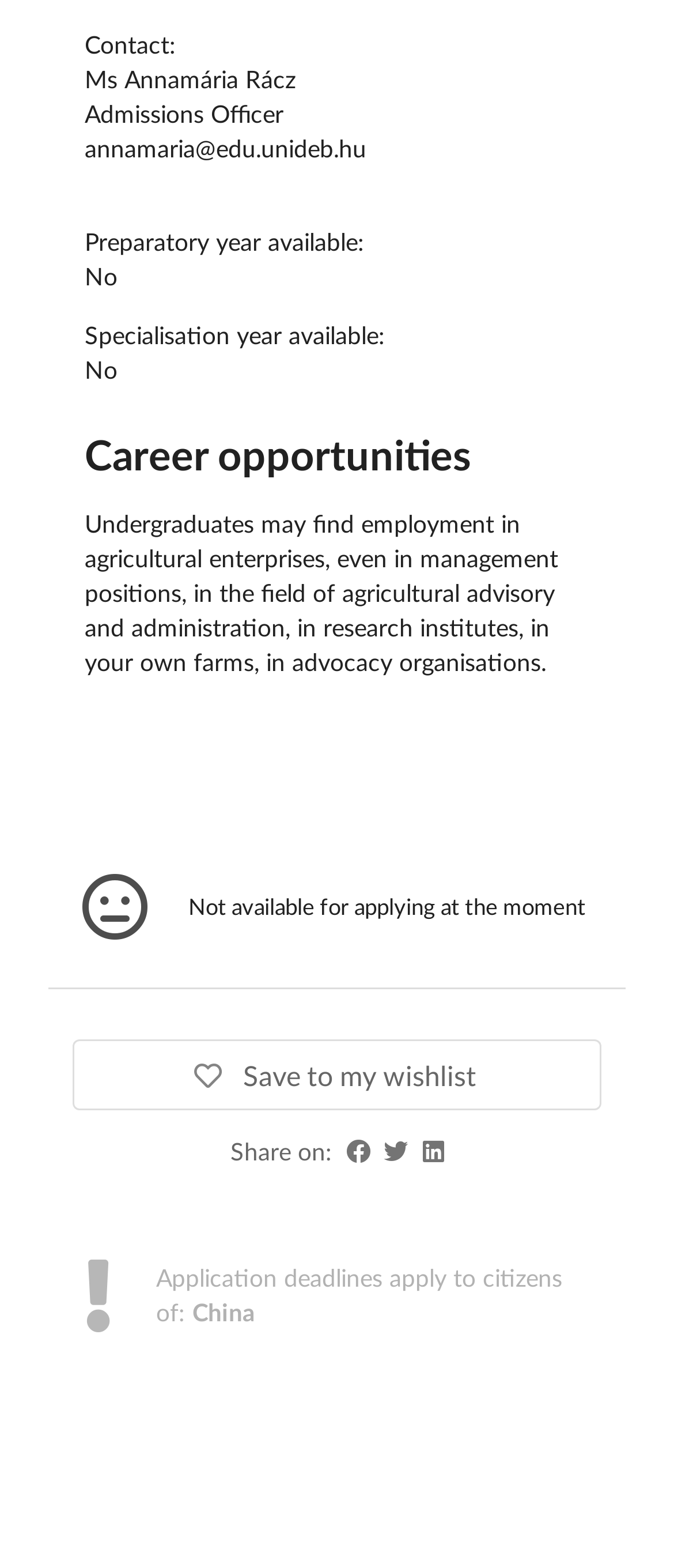Utilize the information from the image to answer the question in detail:
Who is the Admissions Officer?

The answer can be found in the contact information section, where it is stated that 'Ms Annamária Rácz' is the Admissions Officer.